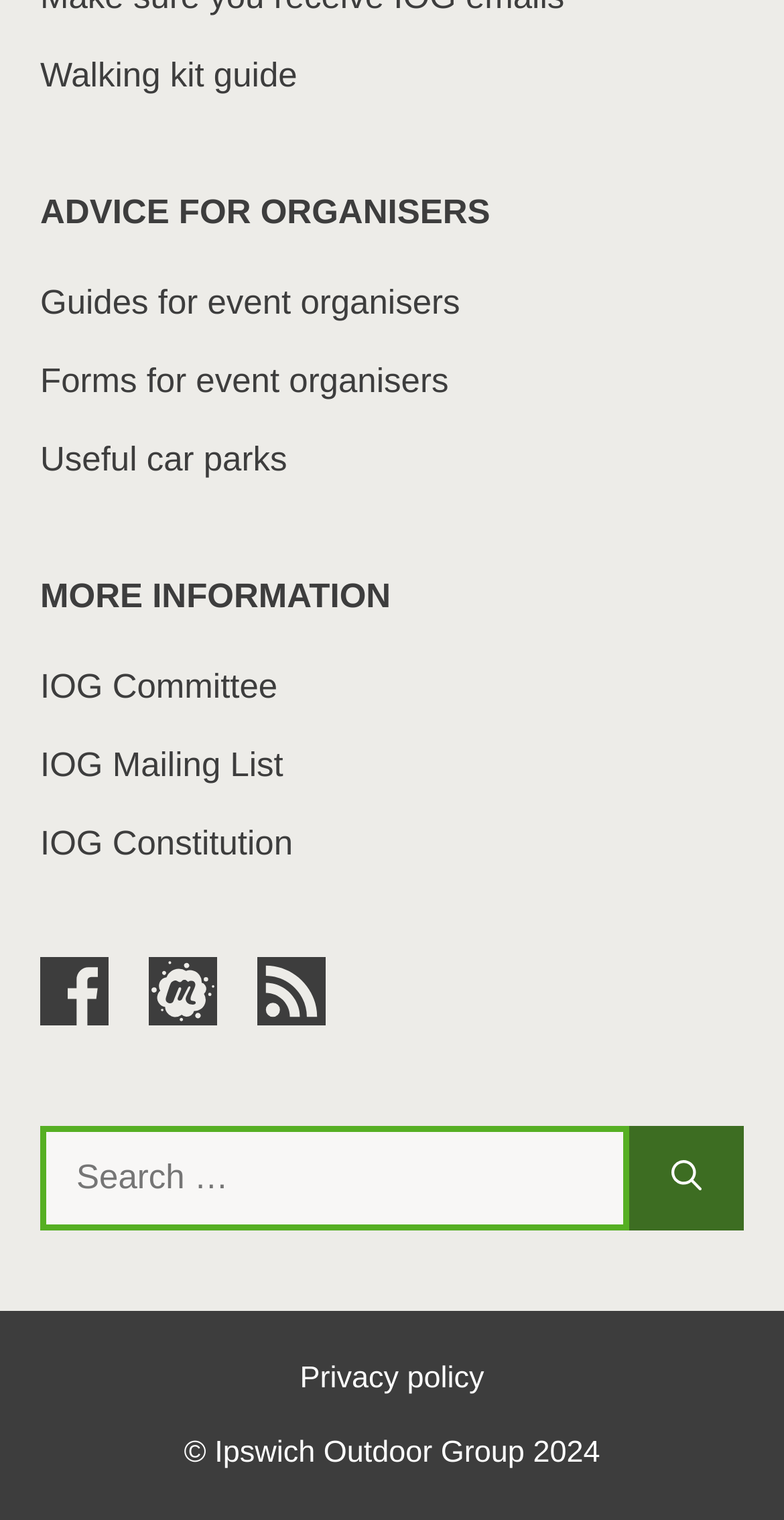Find the bounding box coordinates of the area that needs to be clicked in order to achieve the following instruction: "Read the IOG Constitution". The coordinates should be specified as four float numbers between 0 and 1, i.e., [left, top, right, bottom].

[0.051, 0.543, 0.374, 0.568]